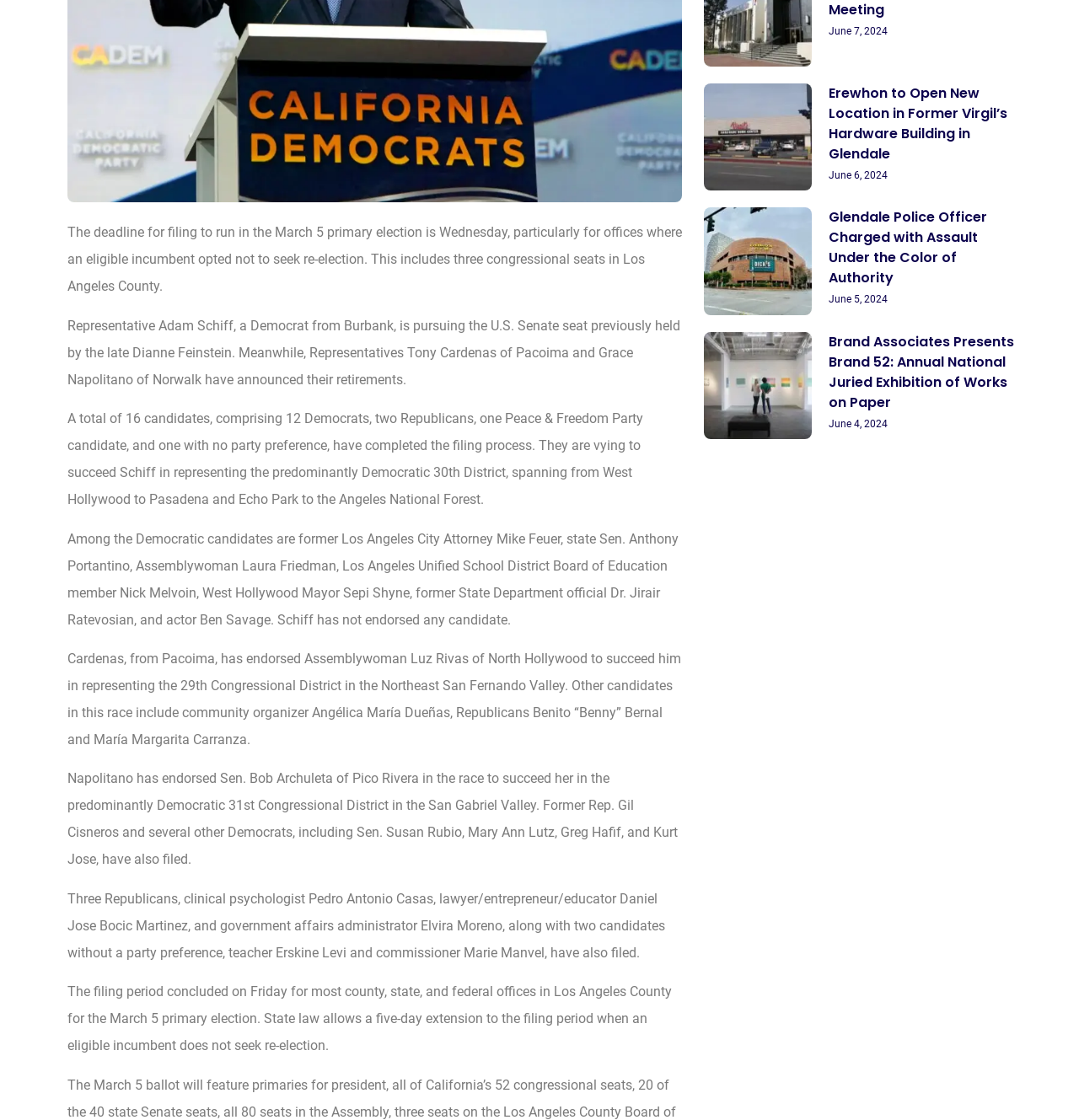Provide the bounding box for the UI element matching this description: "June 5, 2024".

[0.768, 0.262, 0.822, 0.273]